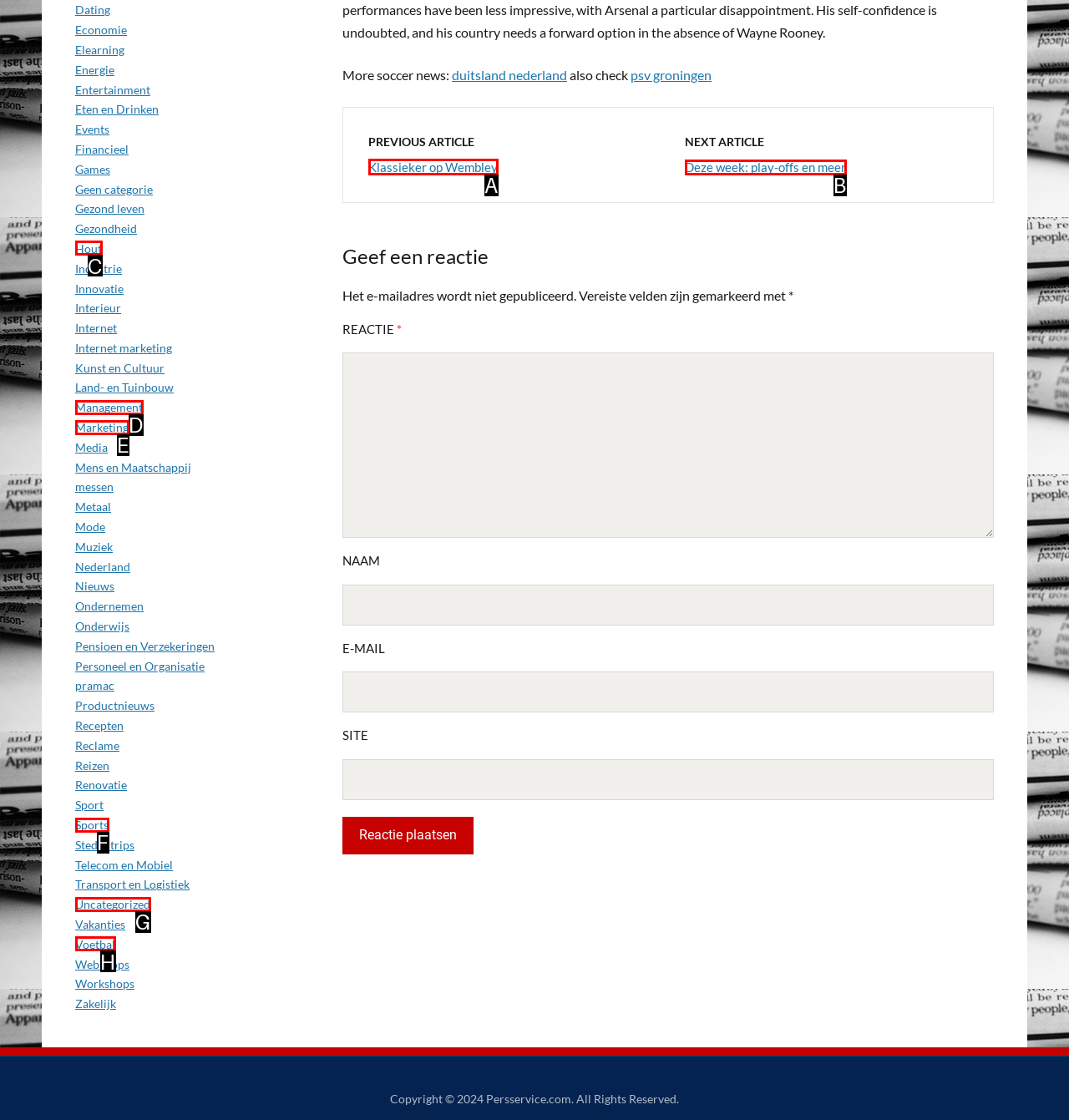Determine which option should be clicked to carry out this task: Click on the 'Klassieker op Wembley' link
State the letter of the correct choice from the provided options.

A